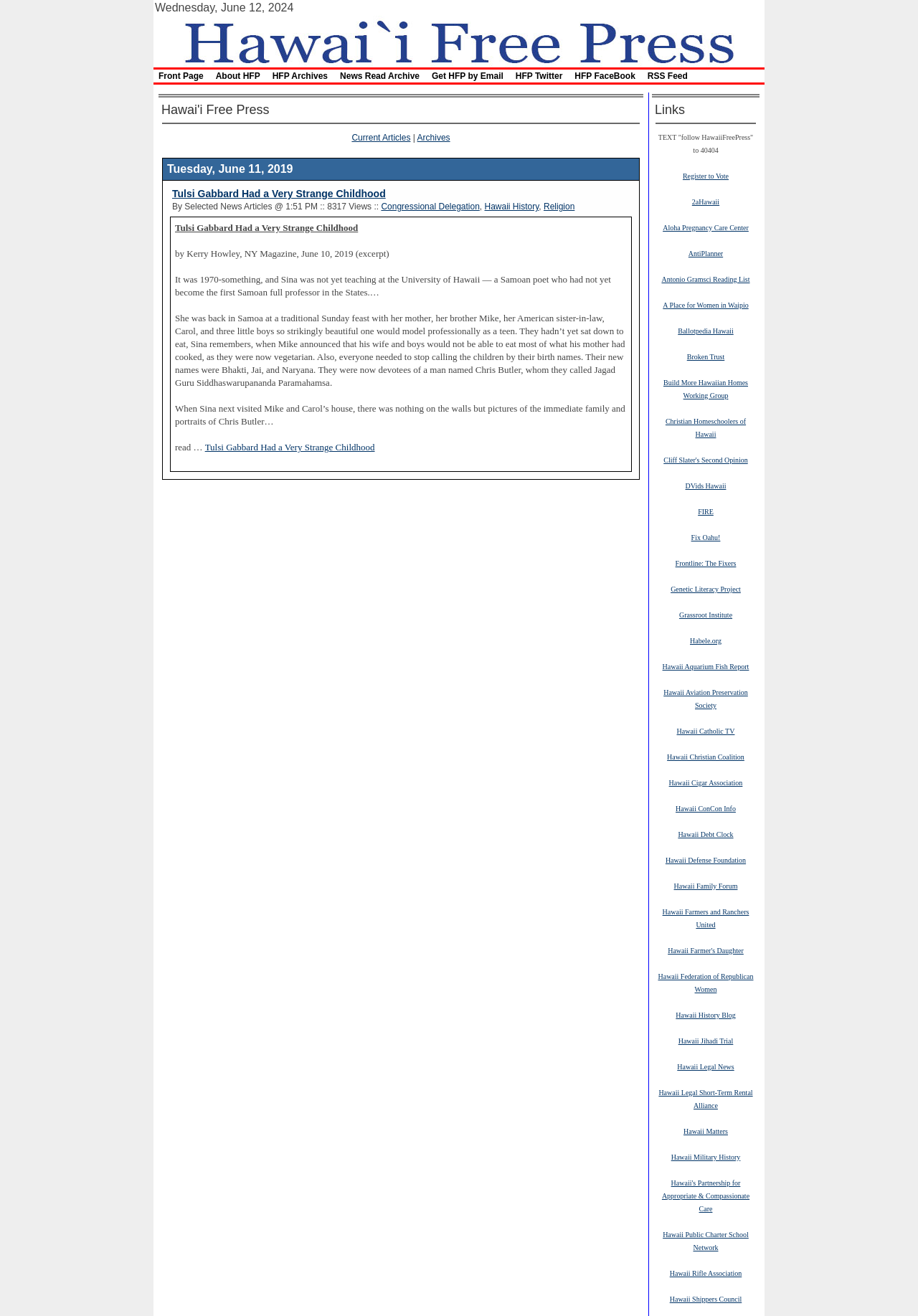Determine the bounding box for the UI element described here: "Hawaii Legal News".

[0.738, 0.807, 0.8, 0.814]